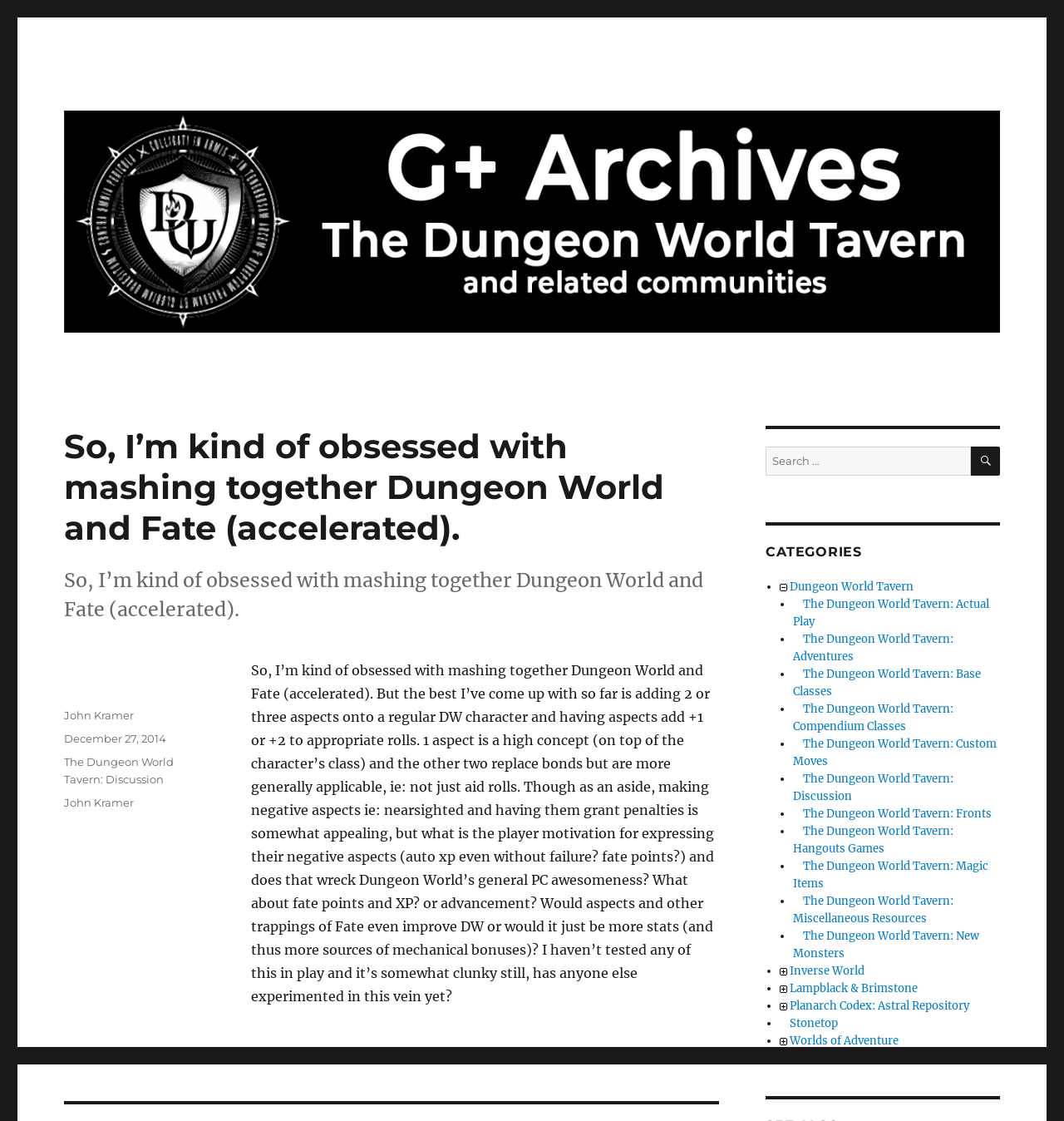Select the bounding box coordinates of the element I need to click to carry out the following instruction: "Read the article".

[0.06, 0.38, 0.676, 0.899]